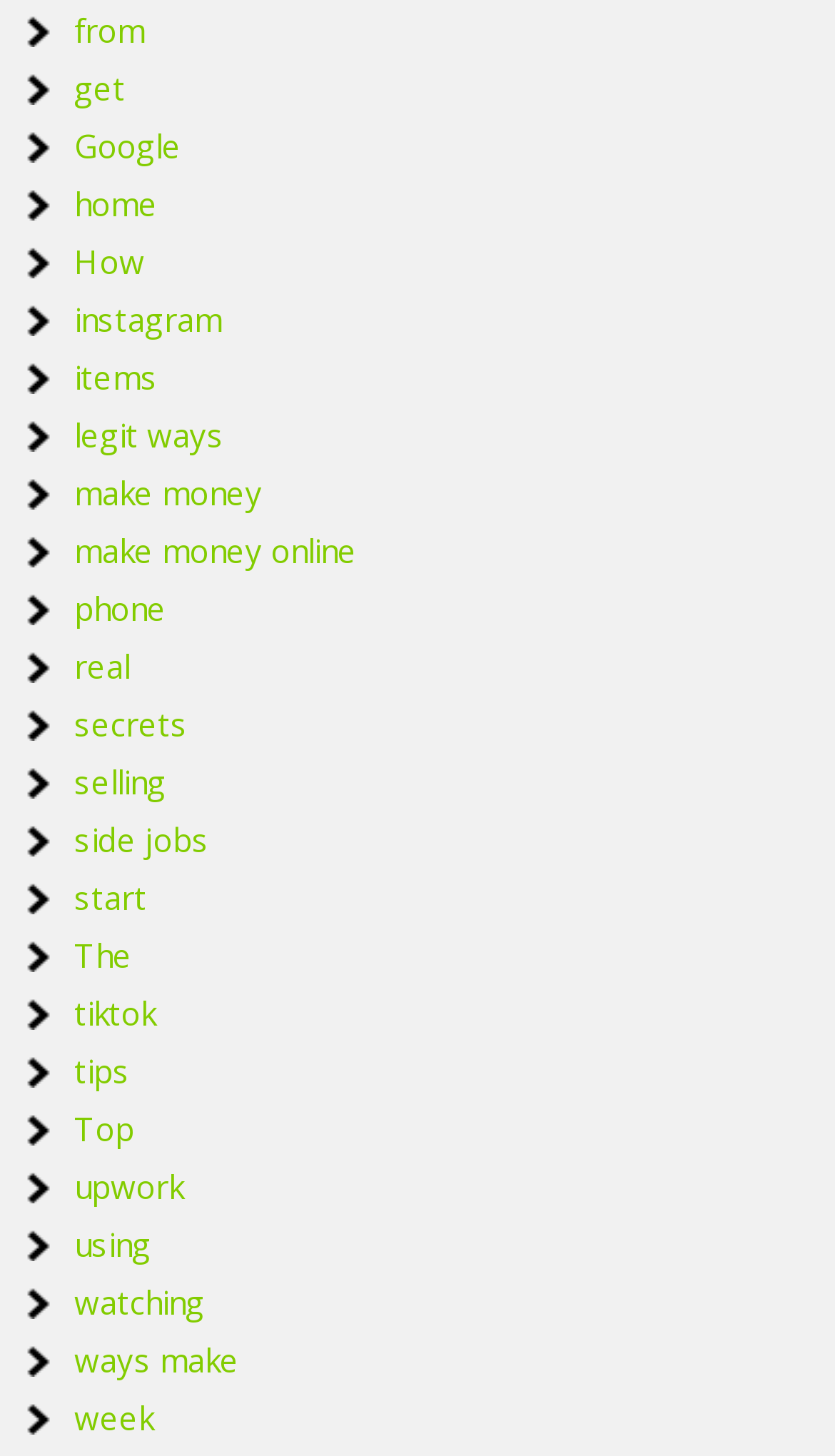Please answer the following question using a single word or phrase: 
What is the last link on the webpage?

week